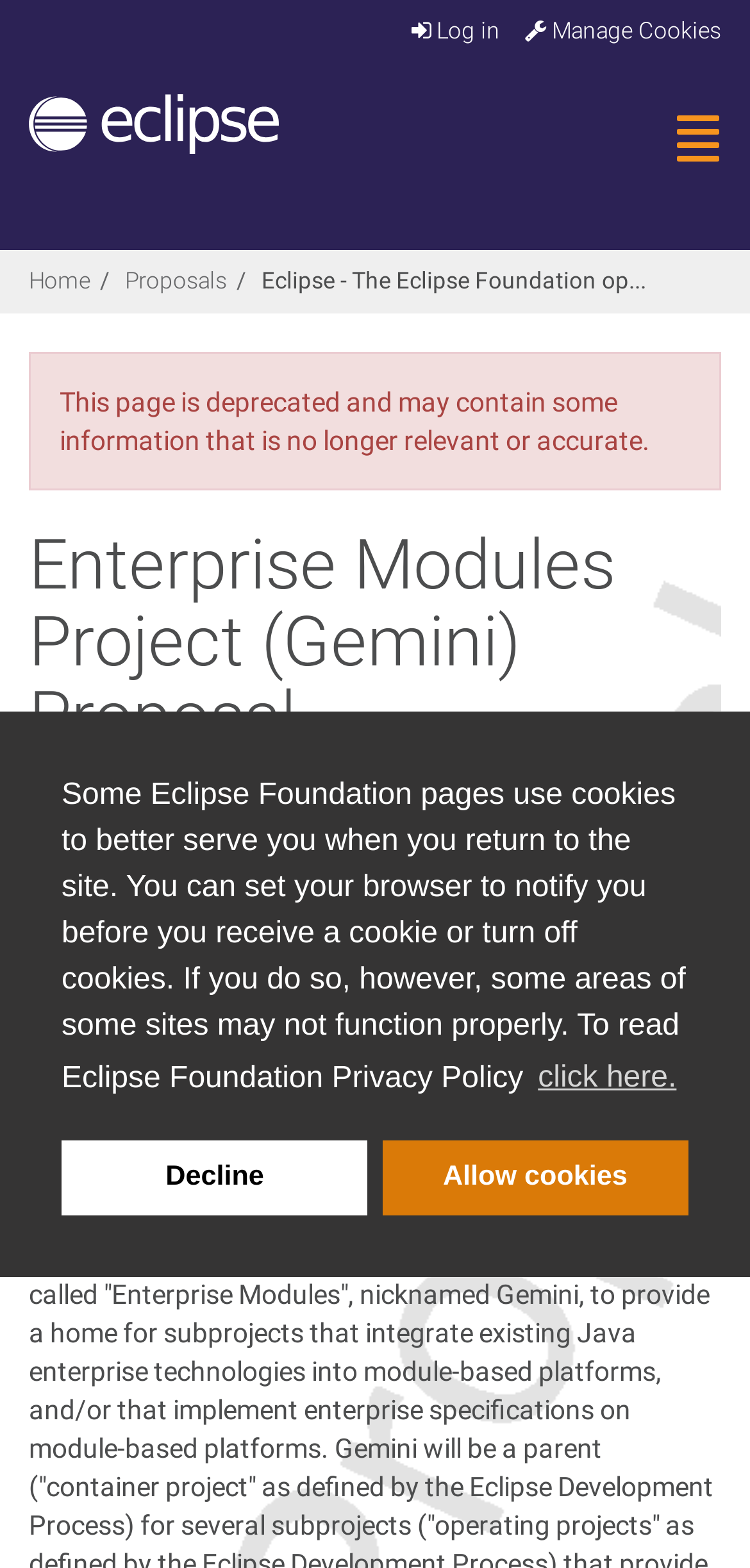What is the name of the project being proposed?
Please use the image to provide an in-depth answer to the question.

I found the answer by looking at the heading 'Enterprise Modules Project (Gemini) Proposal' which indicates that the project being proposed is the Enterprise Modules Project.